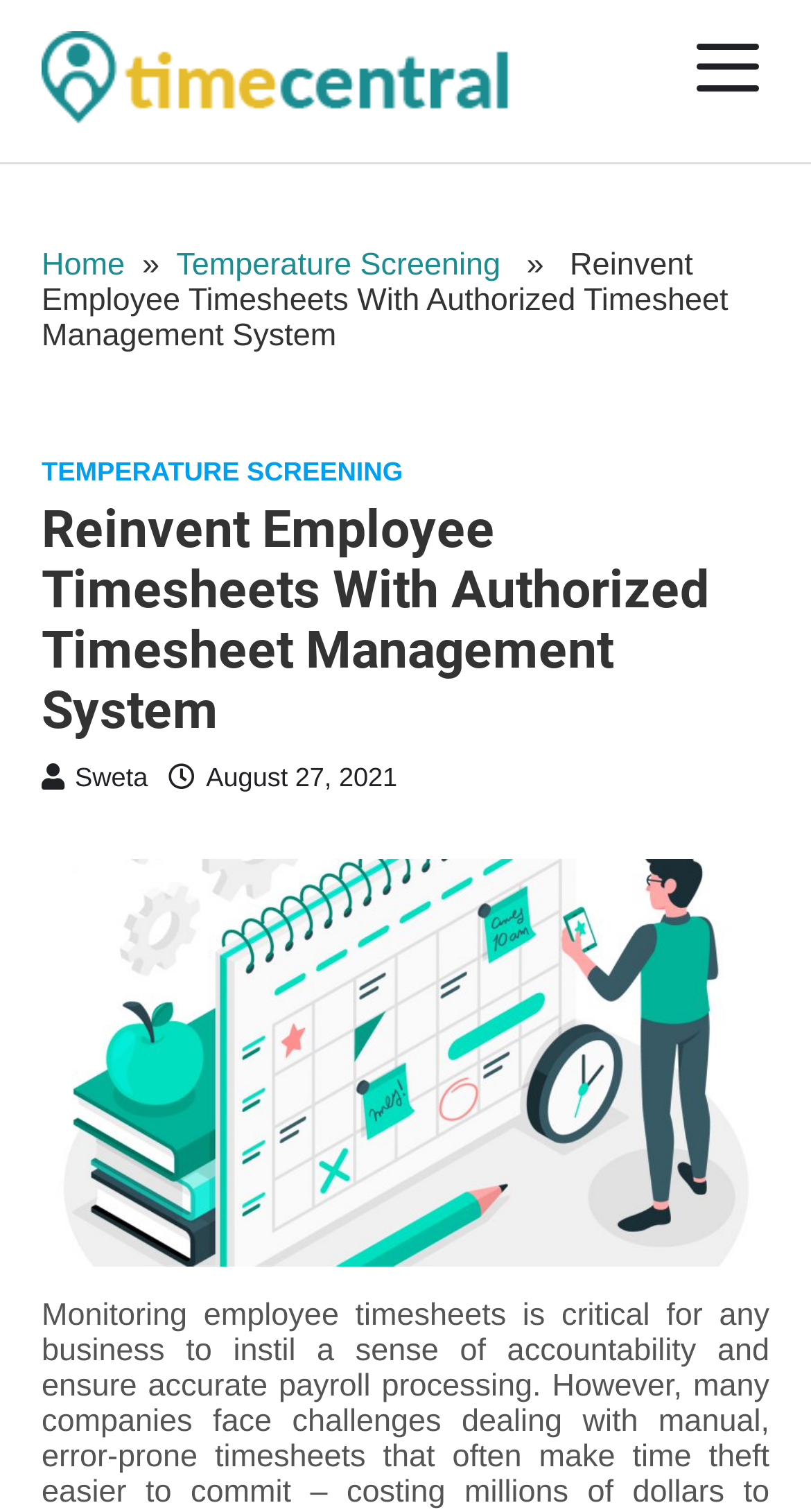Using the description "Temperature Screening", predict the bounding box of the relevant HTML element.

[0.051, 0.303, 0.497, 0.323]